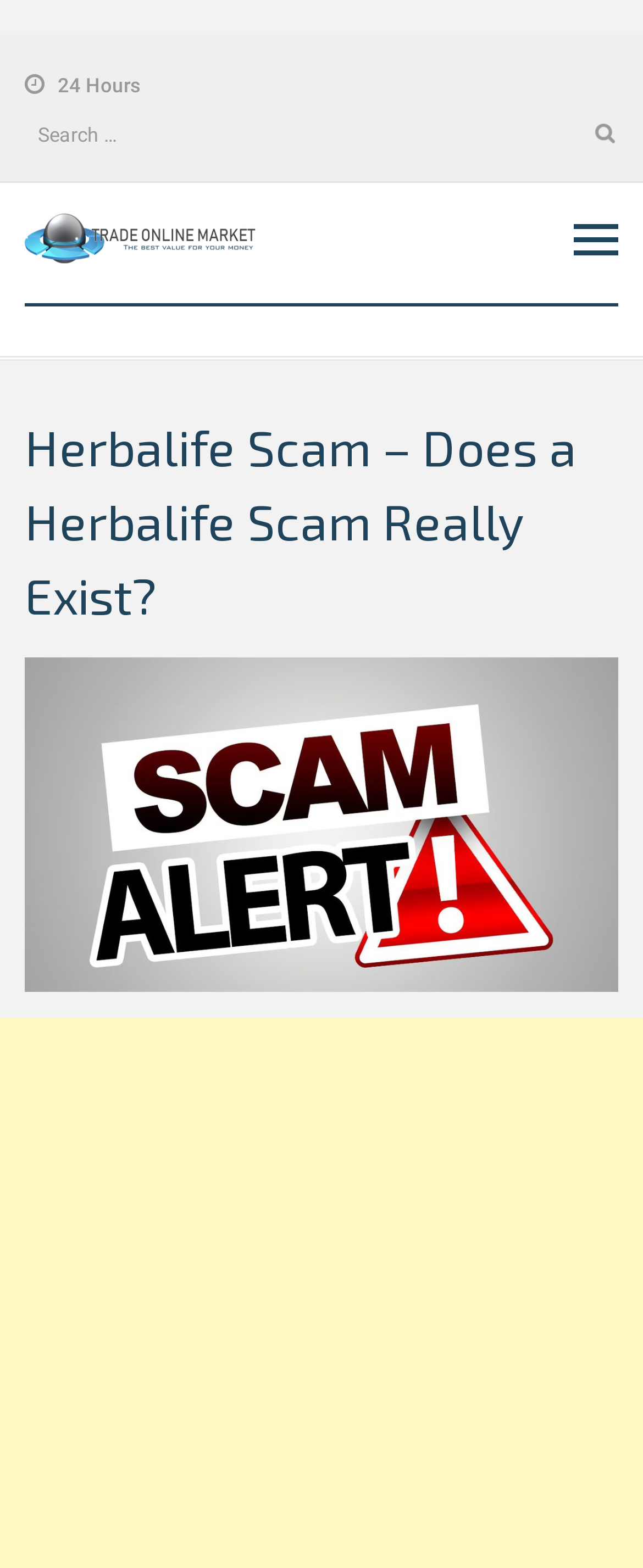Can you locate the main headline on this webpage and provide its text content?

Herbalife Scam – Does a Herbalife Scam Really Exist?